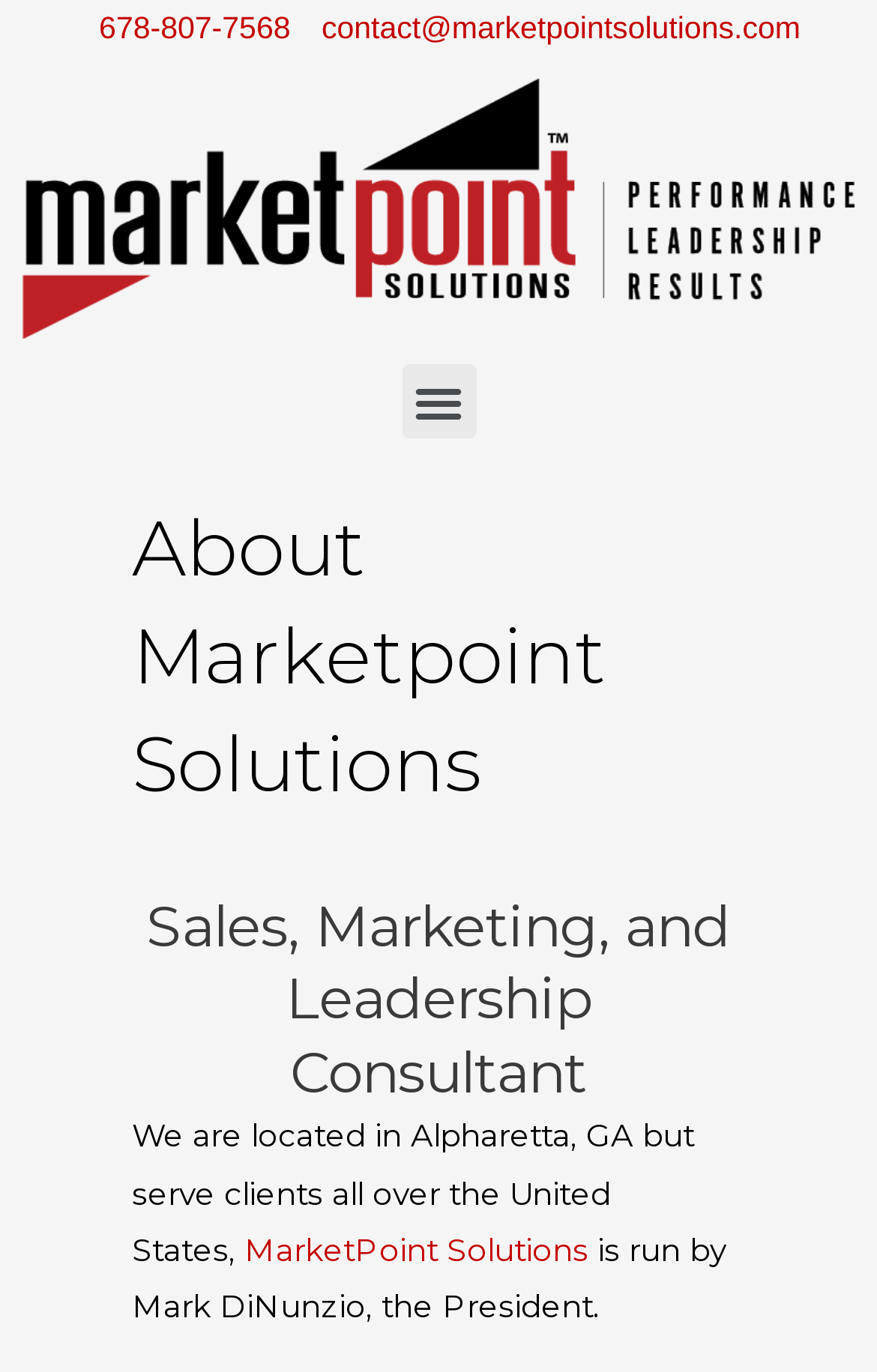Provide the bounding box coordinates for the UI element that is described by this text: "Menu". The coordinates should be in the form of four float numbers between 0 and 1: [left, top, right, bottom].

[0.458, 0.266, 0.542, 0.32]